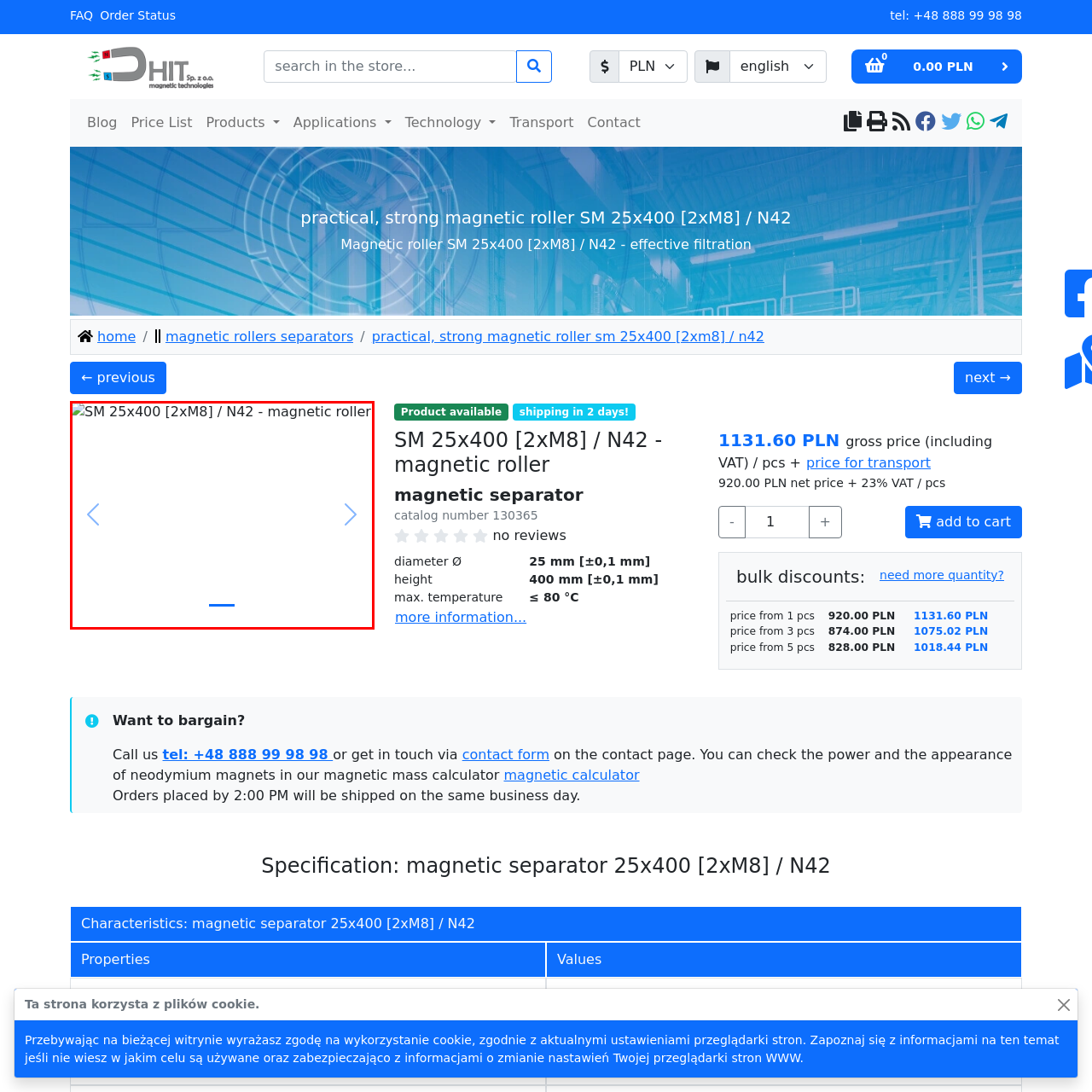Refer to the image encased in the red bounding box and answer the subsequent question with a single word or phrase:
What navigation options are available below the image?

previous and next